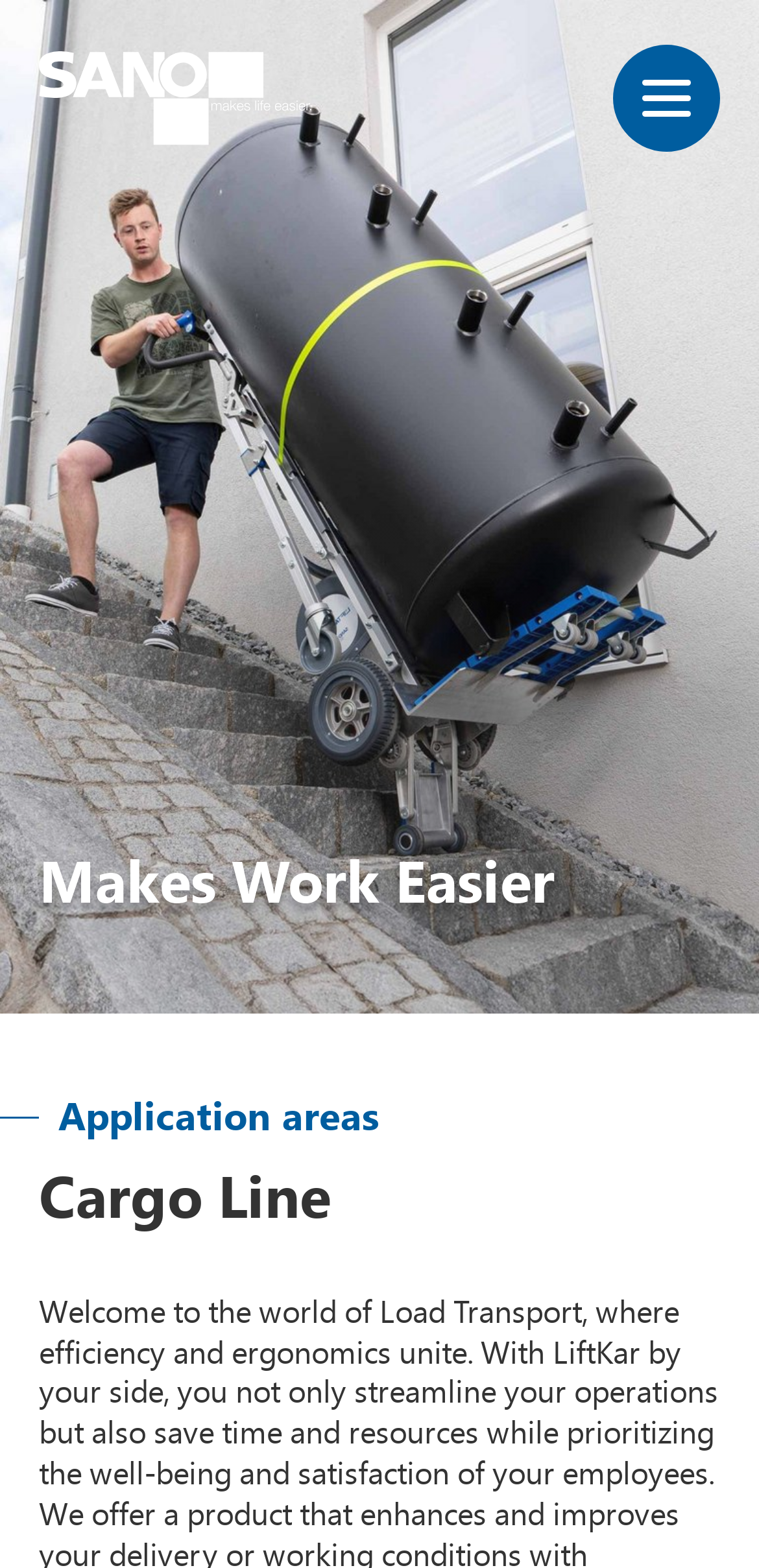Please give a concise answer to this question using a single word or phrase: 
How many buttons are present on the webpage?

2